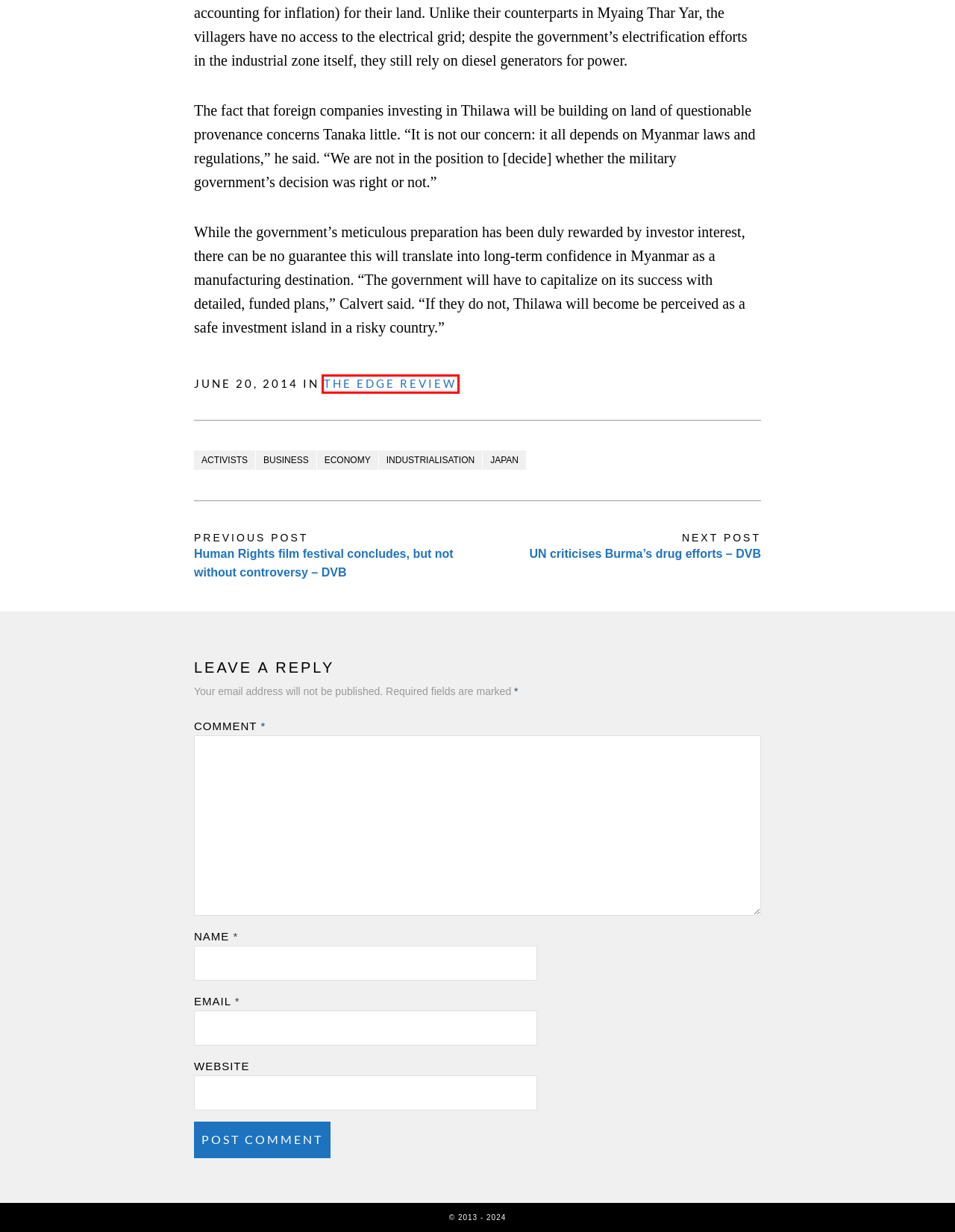Consider the screenshot of a webpage with a red bounding box and select the webpage description that best describes the new page that appears after clicking the element inside the red box. Here are the candidates:
A. The Edge Review | Alex Bookbinder
B. Activists | Alex Bookbinder
C. Business | Alex Bookbinder
D. UN criticises Burma’s drug efforts – DVB | Alex Bookbinder
E. Human Rights film festival concludes, but not without controversy – DVB | Alex Bookbinder
F. Economy | Alex Bookbinder
G. Japan | Alex Bookbinder
H. Industrialisation | Alex Bookbinder

A